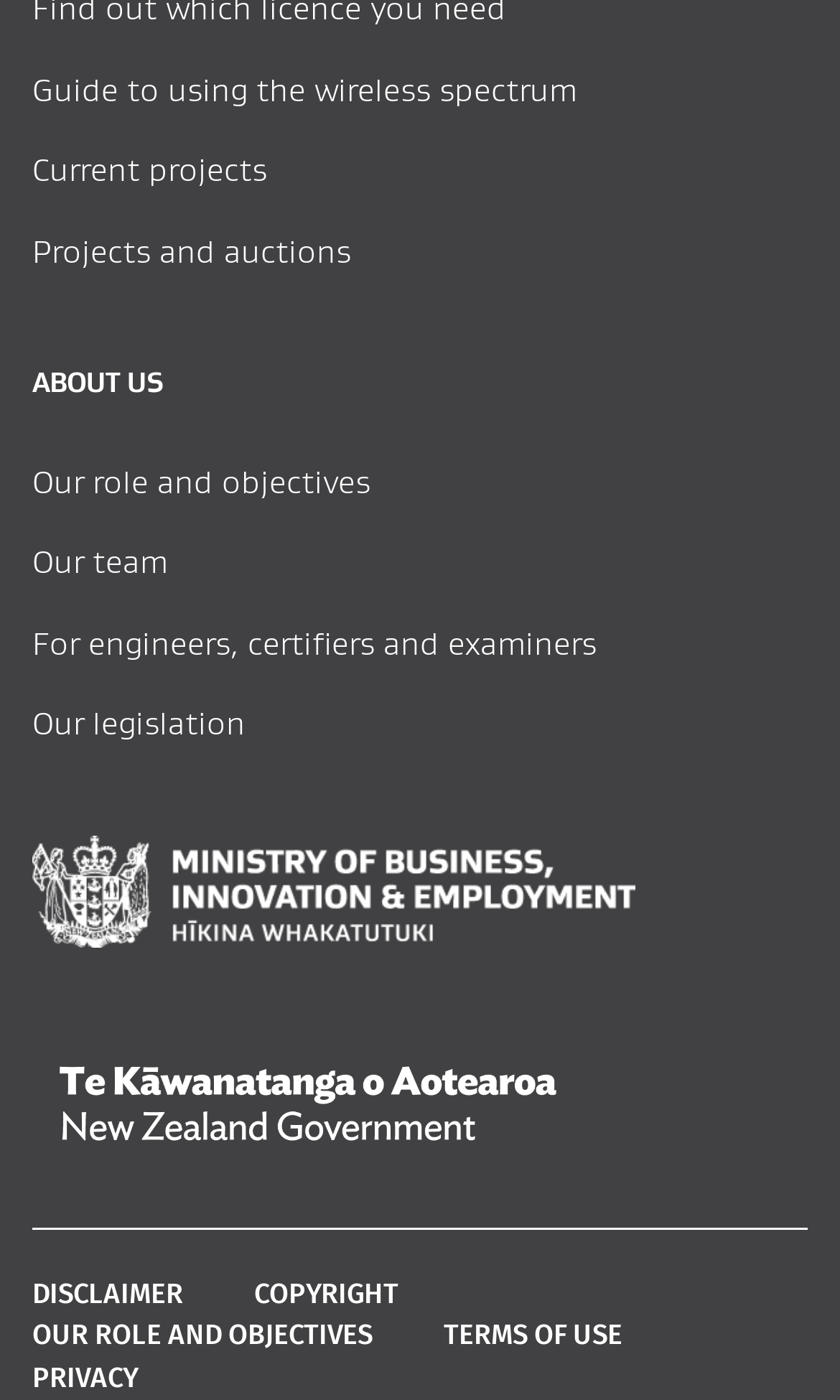Determine the bounding box coordinates of the section to be clicked to follow the instruction: "Learn about the current projects". The coordinates should be given as four float numbers between 0 and 1, formatted as [left, top, right, bottom].

[0.038, 0.106, 0.318, 0.136]